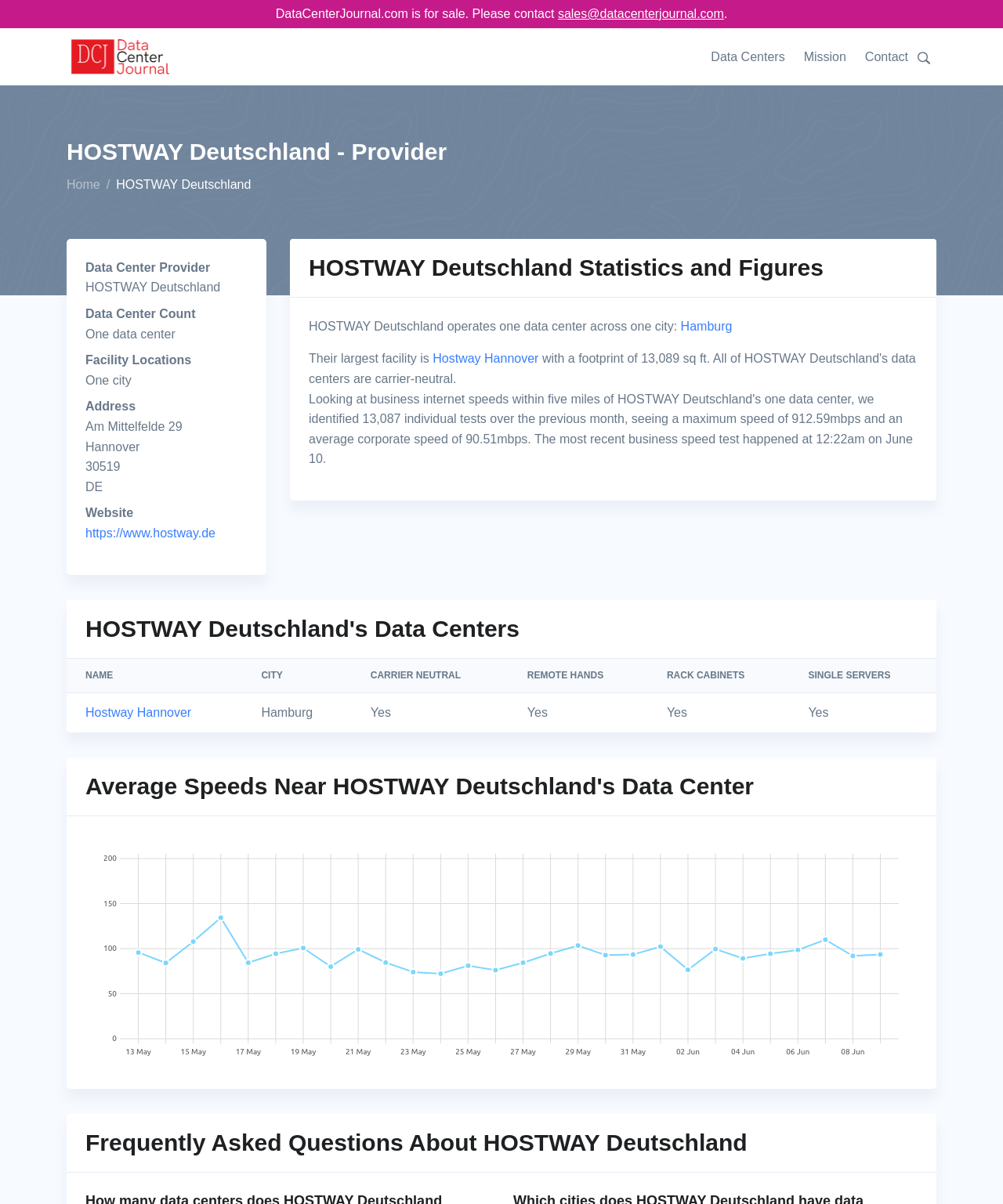From the webpage screenshot, predict the bounding box of the UI element that matches this description: "Mission".

[0.792, 0.023, 0.853, 0.071]